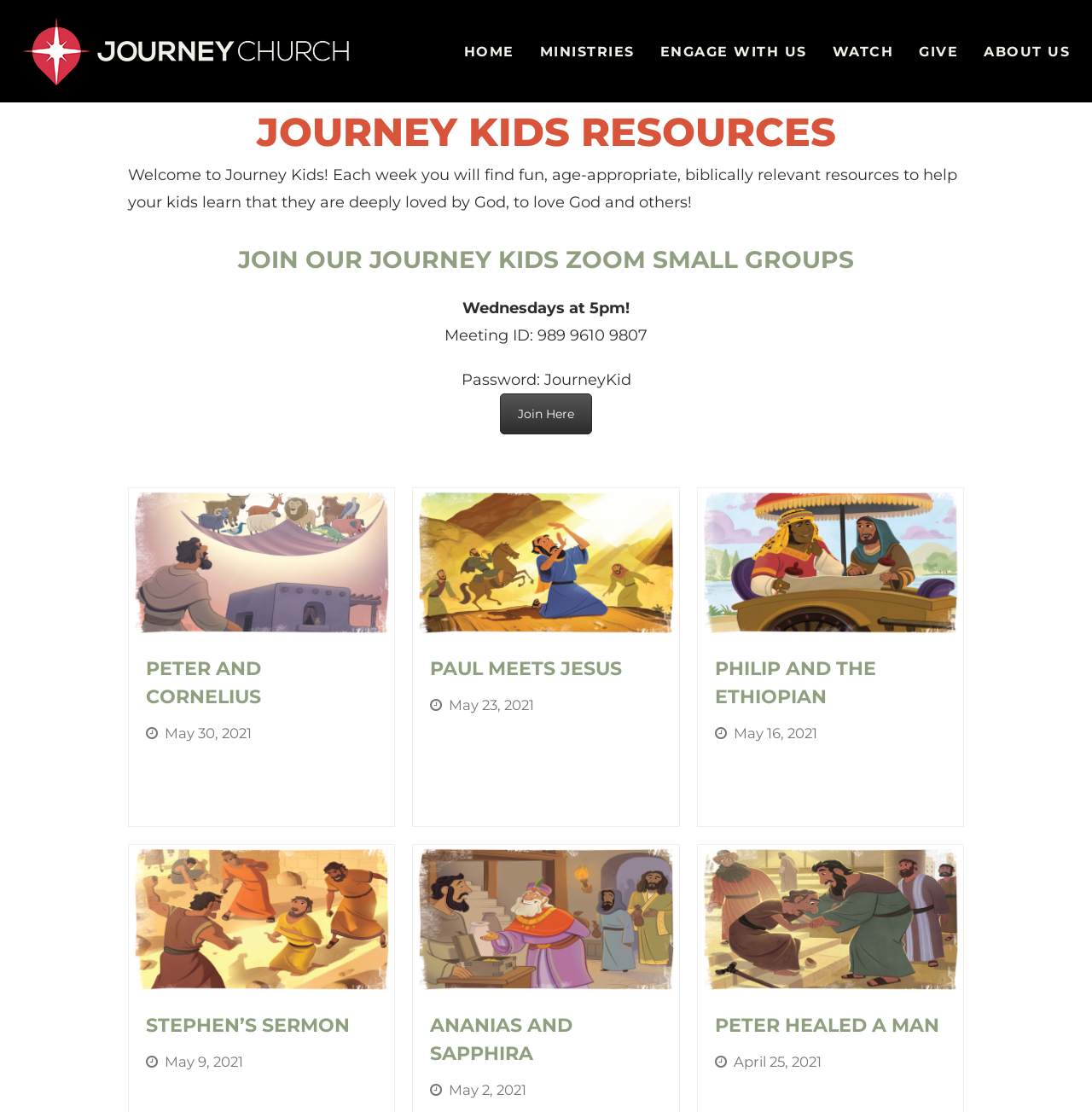When was the resource about Stephen's Sermon published? Please answer the question using a single word or phrase based on the image.

May 9, 2021